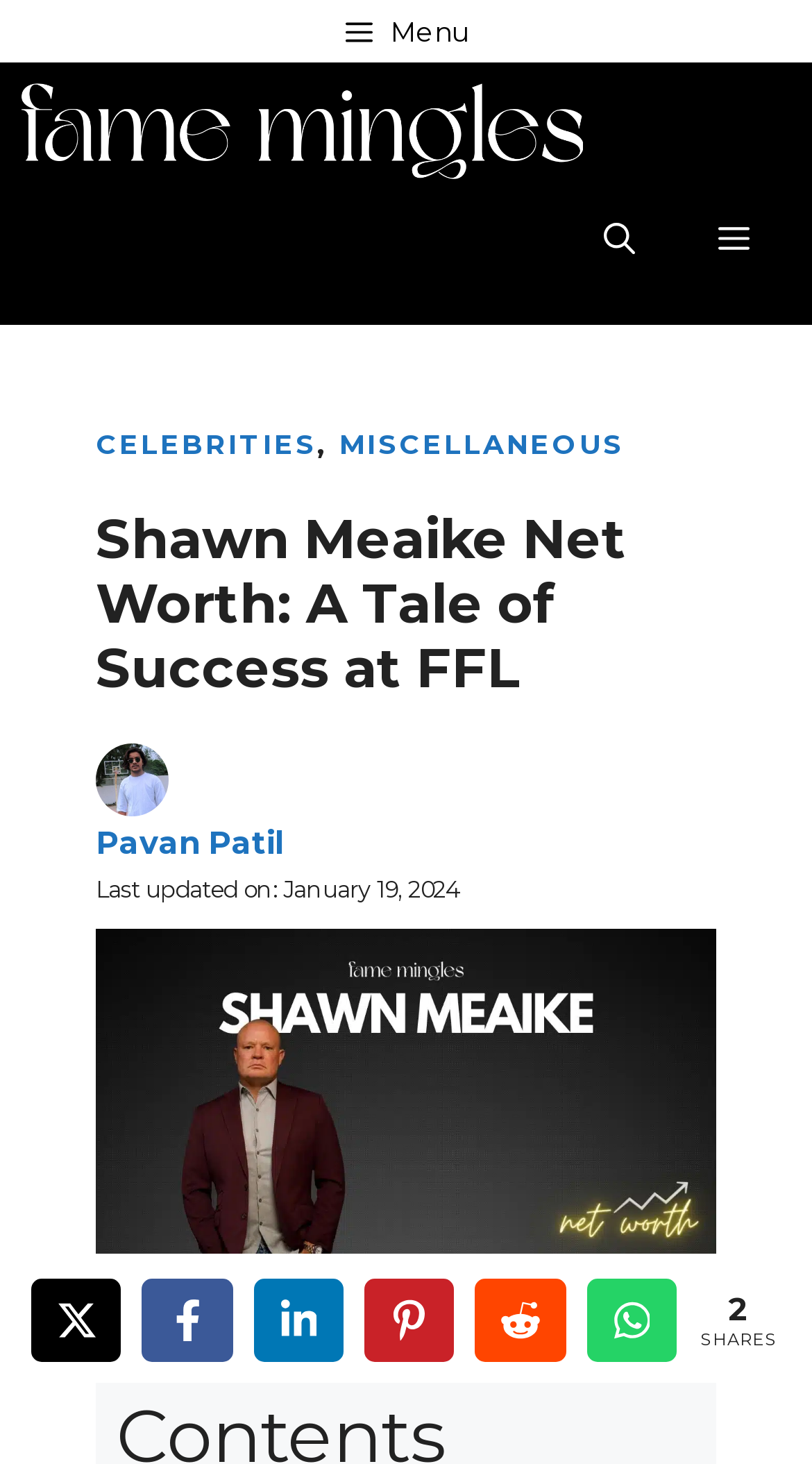Please identify the coordinates of the bounding box that should be clicked to fulfill this instruction: "Check the last updated time".

[0.349, 0.597, 0.569, 0.617]